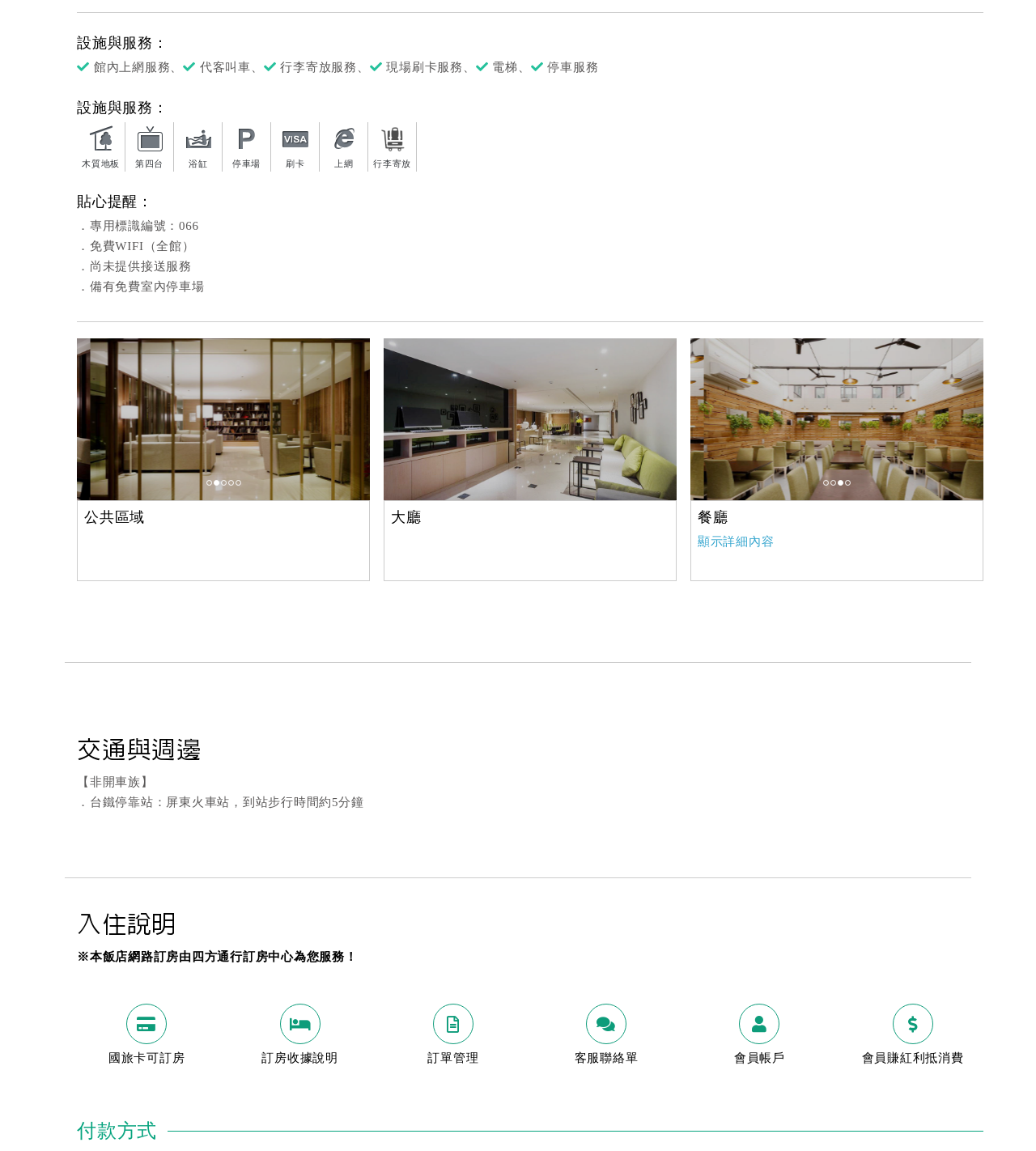What payment methods are accepted? Using the information from the screenshot, answer with a single word or phrase.

Not specified